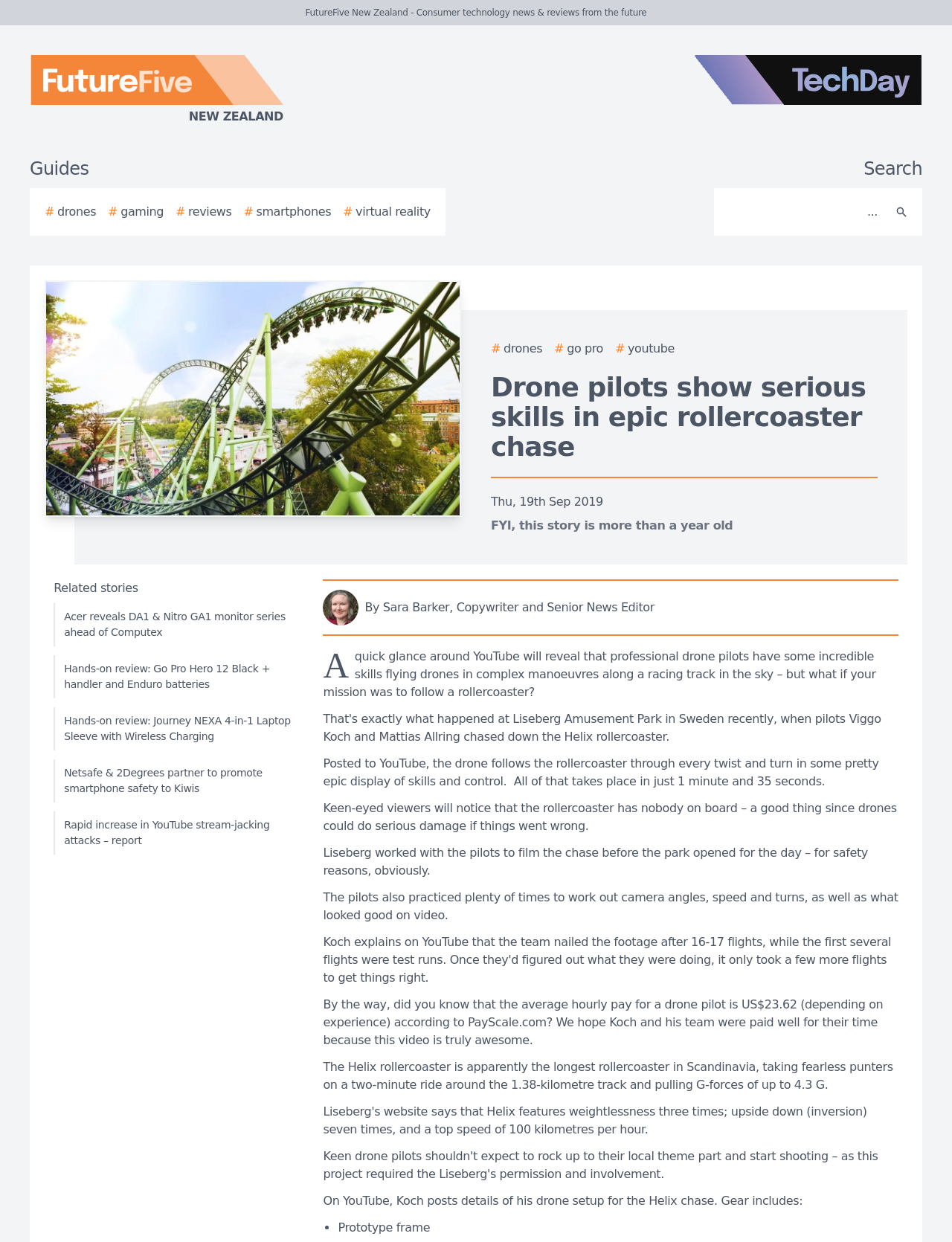Pinpoint the bounding box coordinates of the clickable element to carry out the following instruction: "Click the FutureFive New Zealand logo."

[0.0, 0.044, 0.438, 0.101]